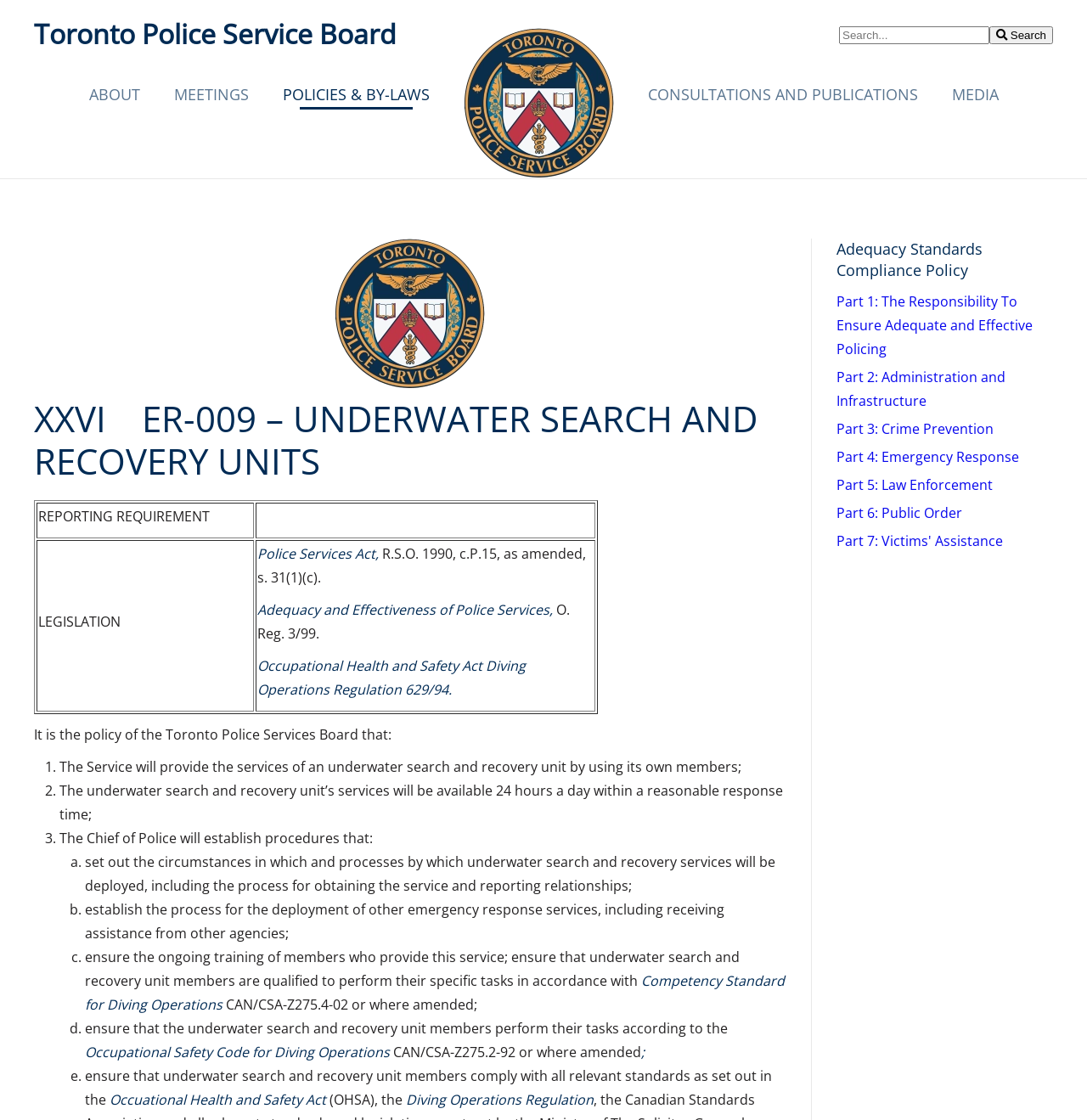Determine the bounding box coordinates of the element that should be clicked to execute the following command: "View XXVI ER-009 – UNDERWATER SEARCH AND RECOVERY UNITS policy".

[0.031, 0.355, 0.723, 0.431]